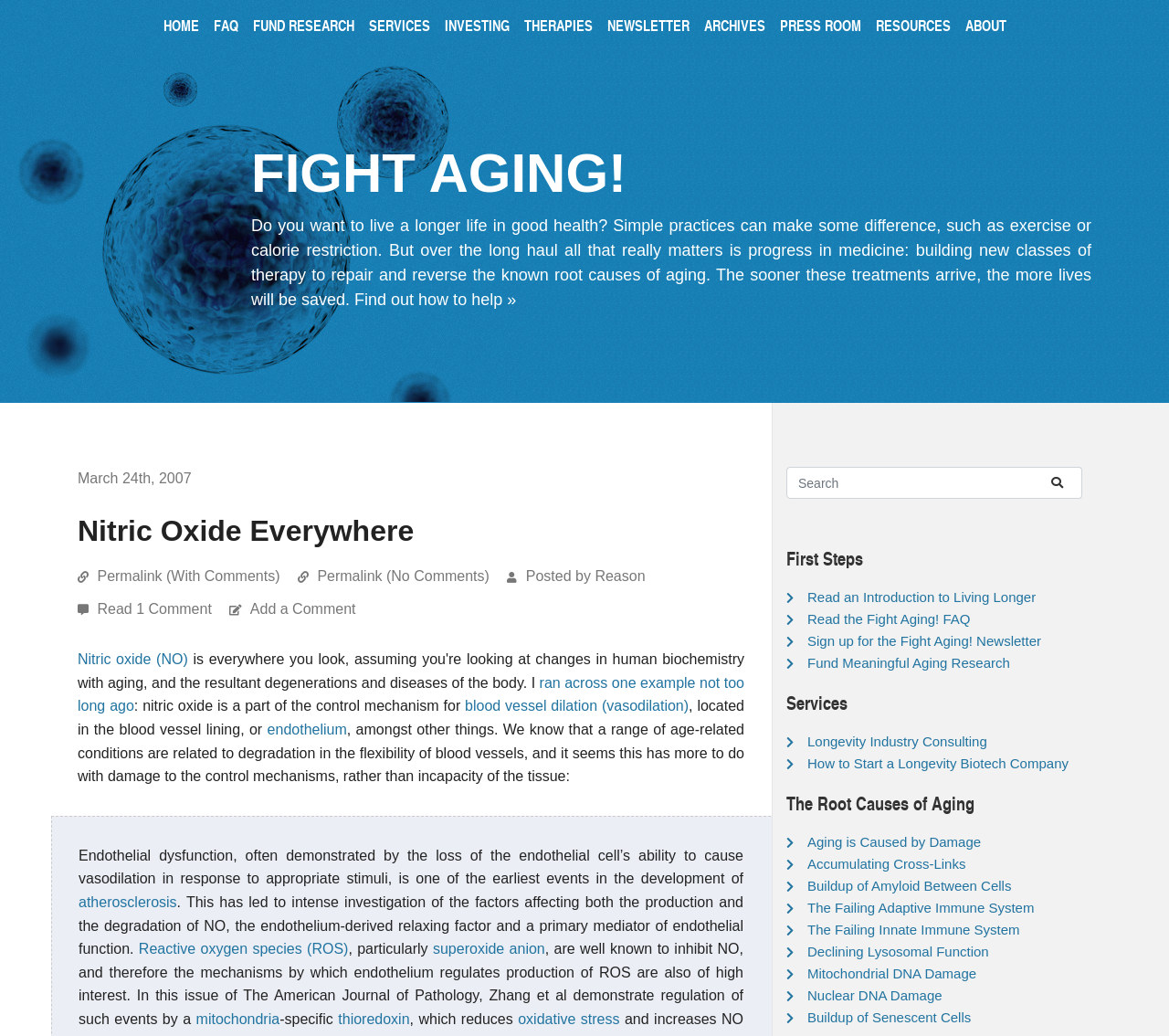Determine the coordinates of the bounding box that should be clicked to complete the instruction: "Search for something". The coordinates should be represented by four float numbers between 0 and 1: [left, top, right, bottom].

[0.673, 0.451, 0.884, 0.481]